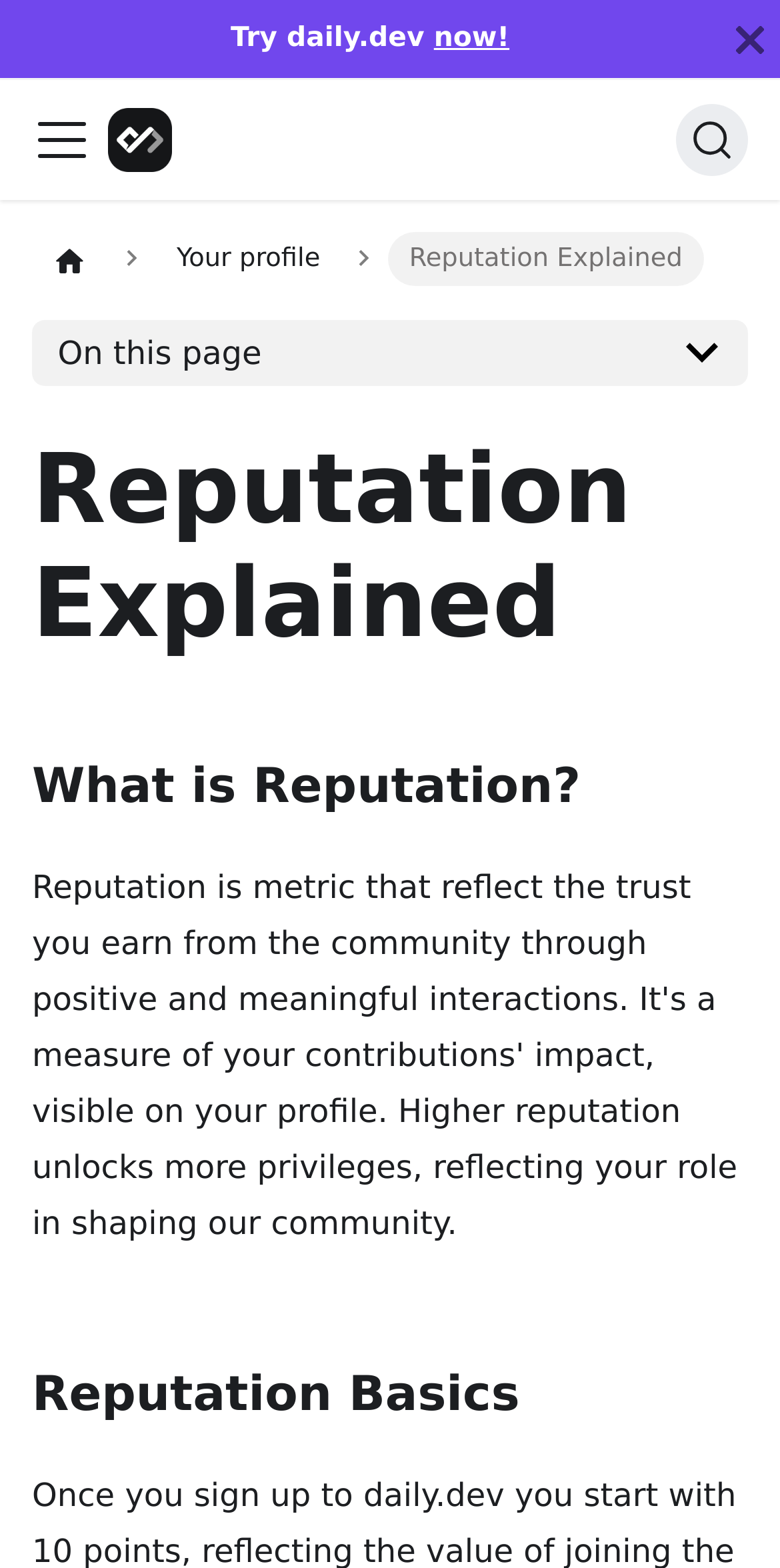Give a complete and precise description of the webpage's appearance.

The webpage is about Reputation Explained, with a prominent call-to-action "Try daily.dev" at the top, accompanied by a "now!" link. On the top-right corner, there is a "Close" button with an image inside. Below the top section, there is a main navigation bar with a "Toggle navigation bar" button, a "daily.dev Logo" link with an image, and a "Search" button with an image.

On the left side, there is a breadcrumbs navigation section with links to "Home page" and "Your profile", as well as a "Reputation Explained" text. Below the breadcrumbs, there is an "On this page" button.

The main content of the webpage is divided into sections, with headings "Reputation Explained", "What is Reputation?", and "Reputation Basics". The "What is Reputation?" section has a direct link to the same topic, and the "Reputation Basics" section has a direct link to that topic as well.